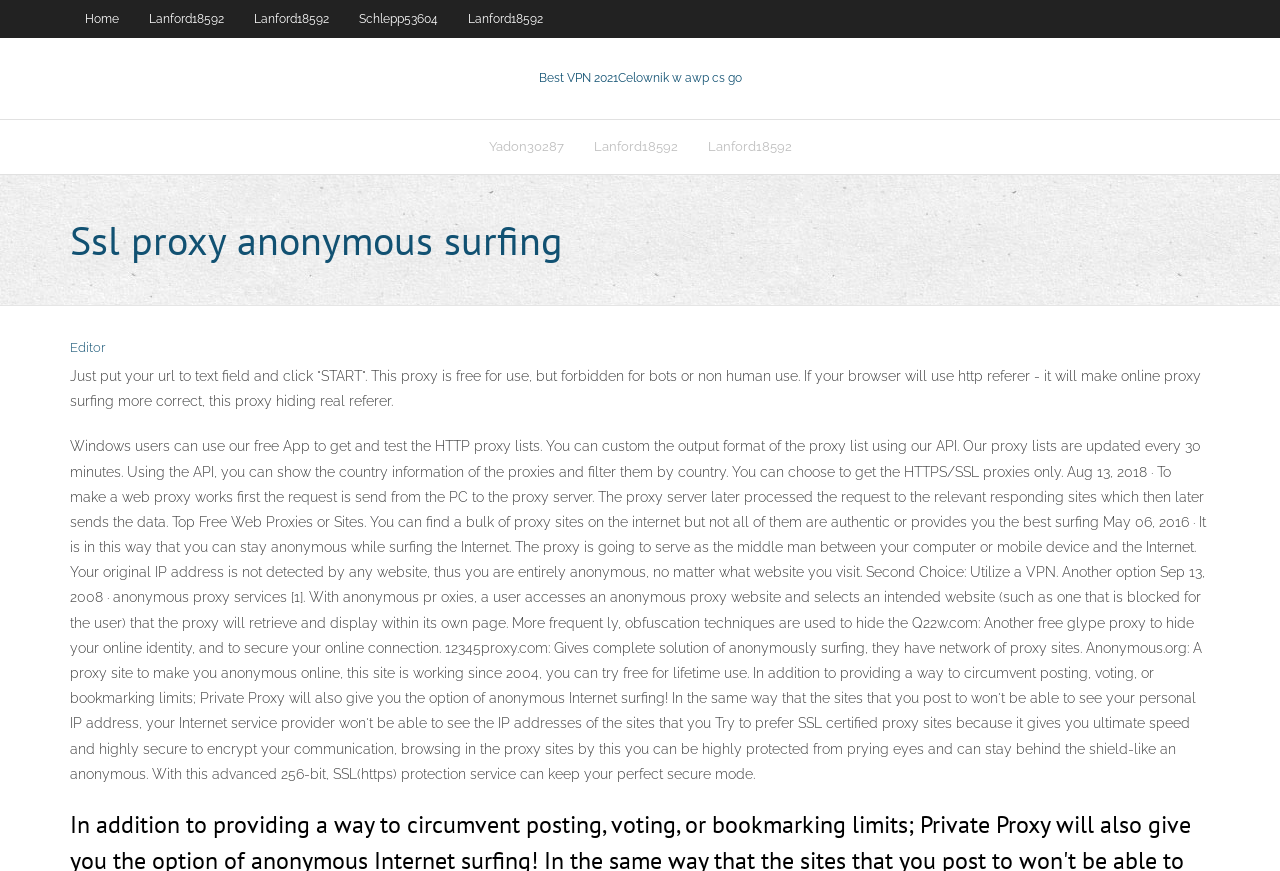Identify the bounding box coordinates for the UI element described as follows: Editor. Use the format (top-left x, top-left y, bottom-right x, bottom-right y) and ensure all values are floating point numbers between 0 and 1.

[0.055, 0.39, 0.082, 0.407]